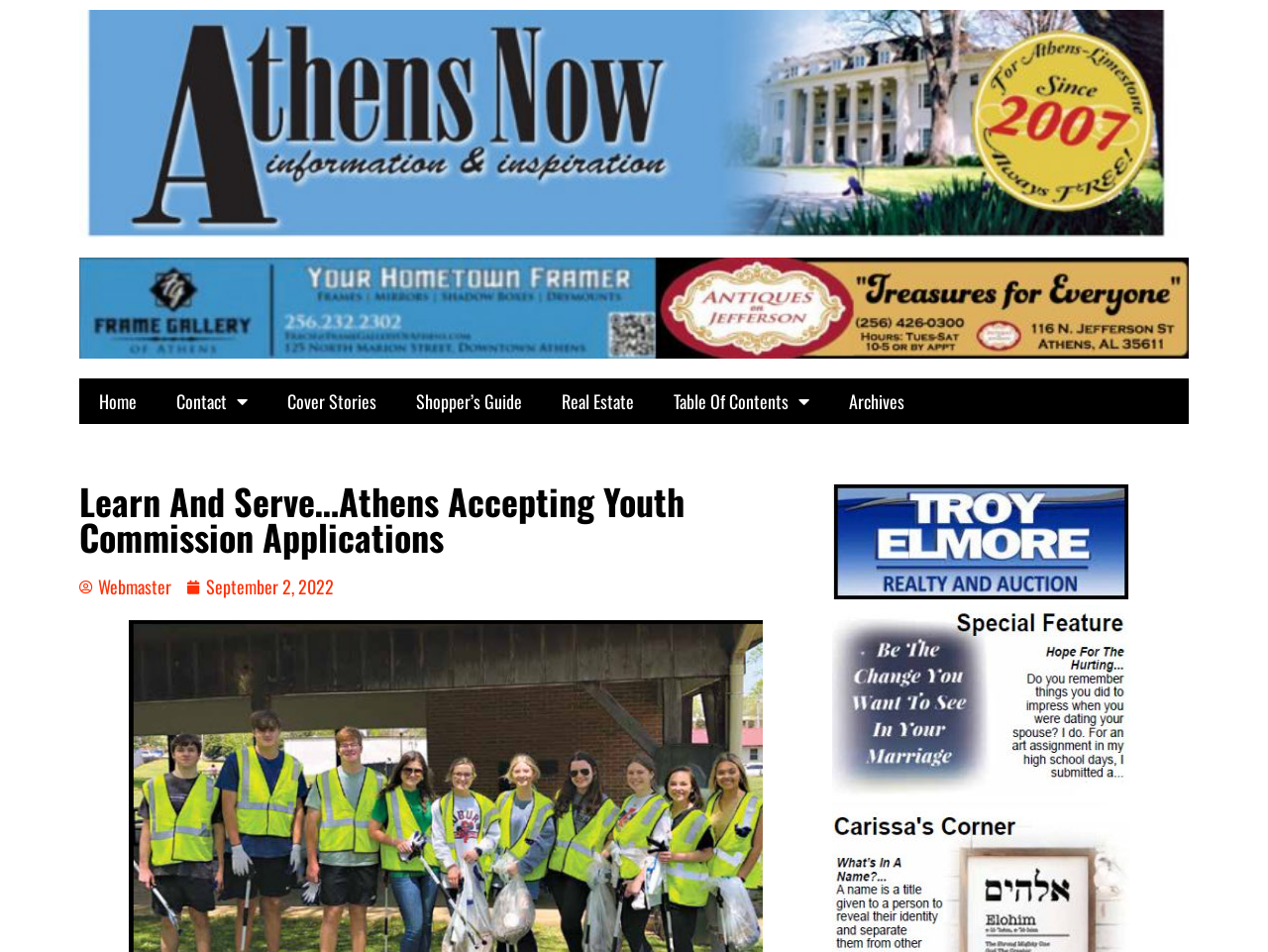Identify the coordinates of the bounding box for the element that must be clicked to accomplish the instruction: "visit archives".

[0.654, 0.398, 0.729, 0.446]